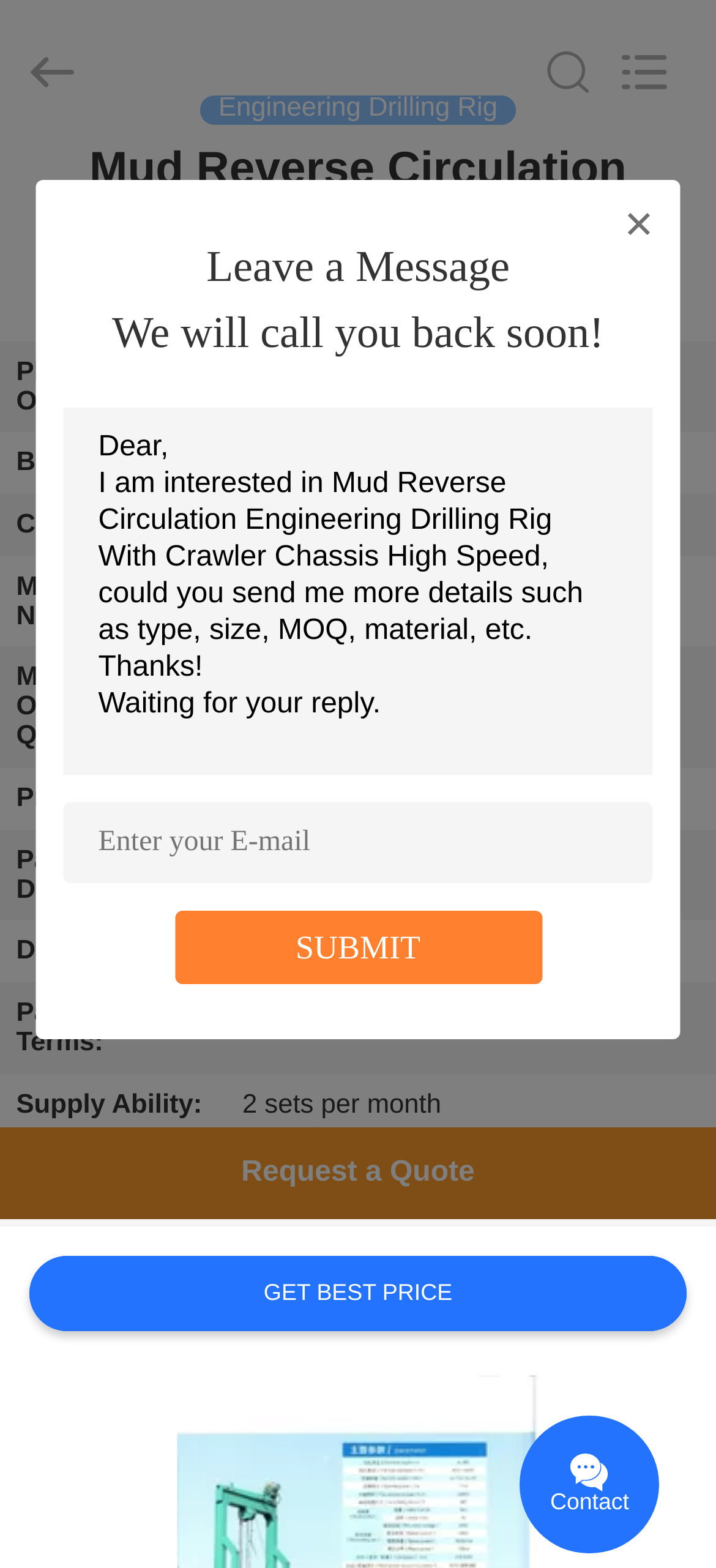Could you indicate the bounding box coordinates of the region to click in order to complete this instruction: "Request a quote".

[0.0, 0.719, 1.0, 0.778]